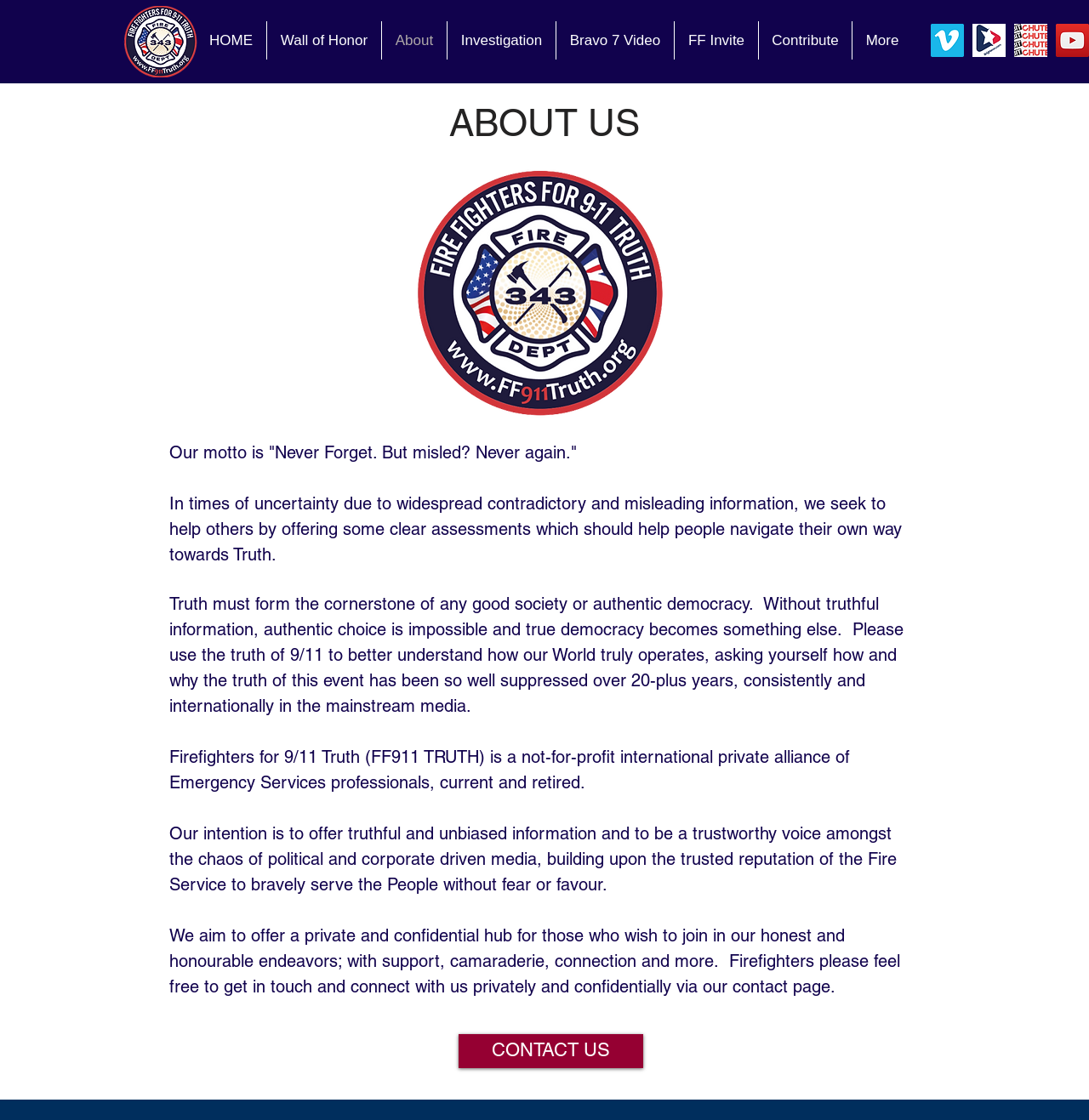Determine the bounding box coordinates for the clickable element required to fulfill the instruction: "Click the About Us heading". Provide the coordinates as four float numbers between 0 and 1, i.e., [left, top, right, bottom].

[0.379, 0.087, 0.621, 0.137]